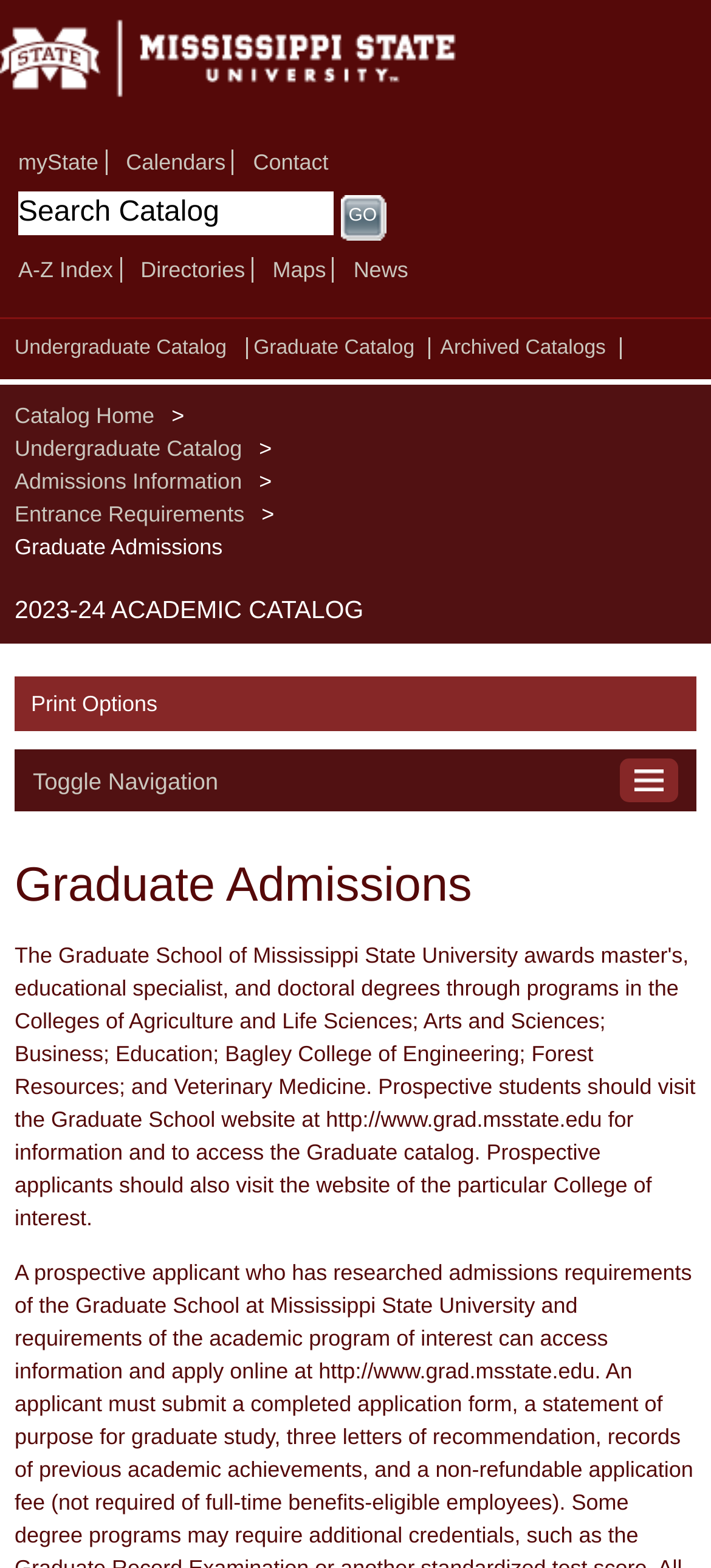Identify the bounding box coordinates of the clickable region to carry out the given instruction: "Visit the Graduate Admissions website".

[0.458, 0.706, 0.847, 0.723]